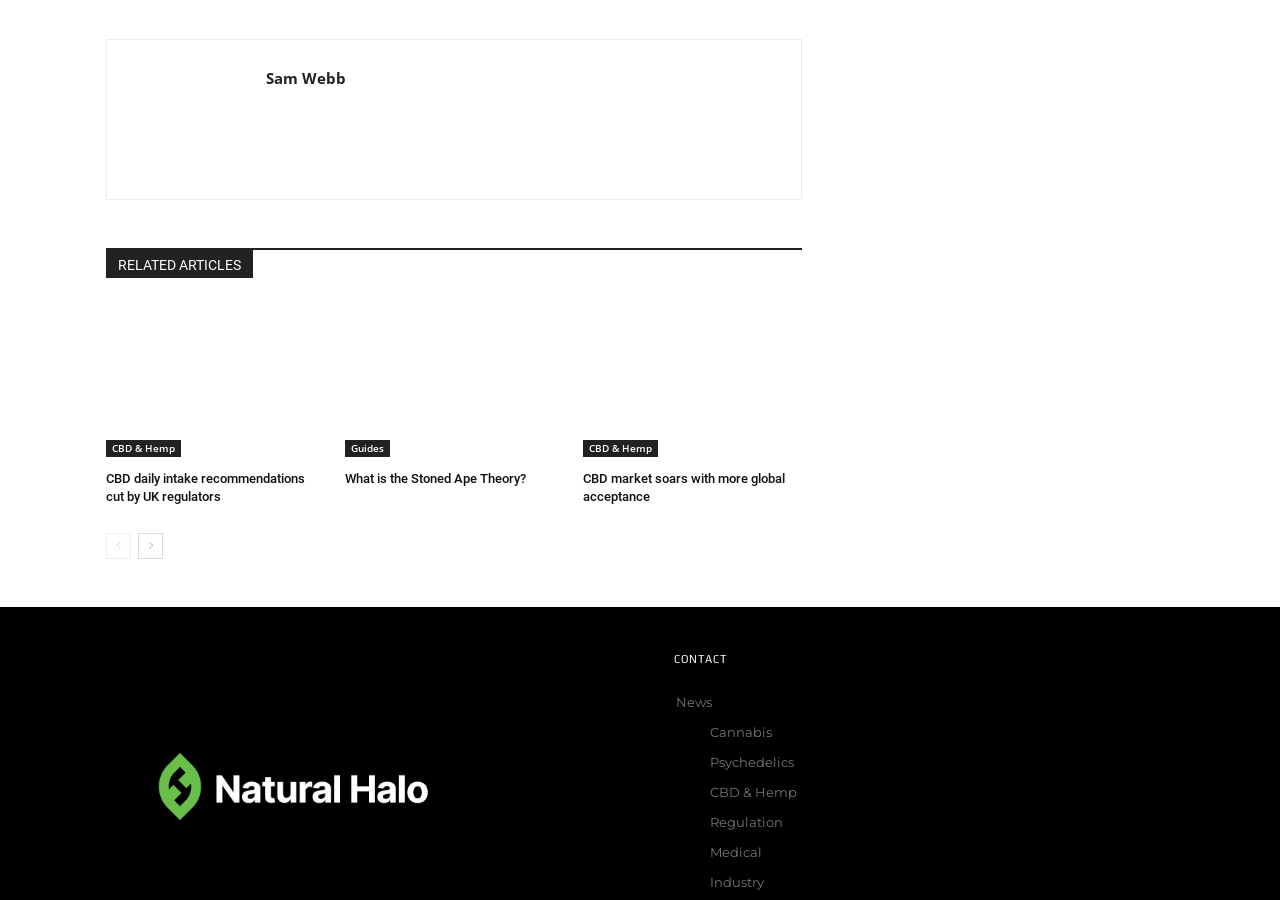What is the purpose of the 'CONTACT' section?
Answer the question with detailed information derived from the image.

The 'CONTACT' section is likely a link to a contact form or email address where users can reach out to the website administrators or authors.